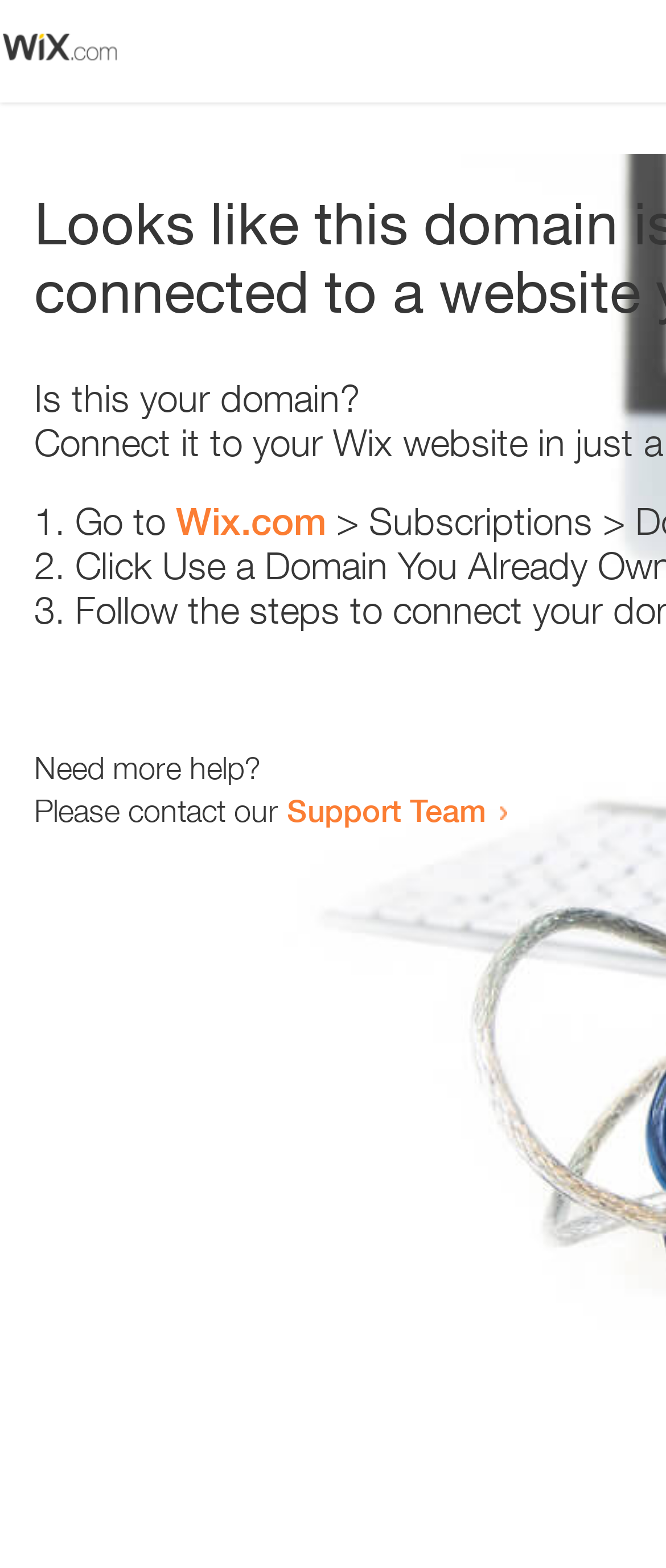Find the bounding box of the element with the following description: "Wix.com". The coordinates must be four float numbers between 0 and 1, formatted as [left, top, right, bottom].

[0.264, 0.318, 0.49, 0.347]